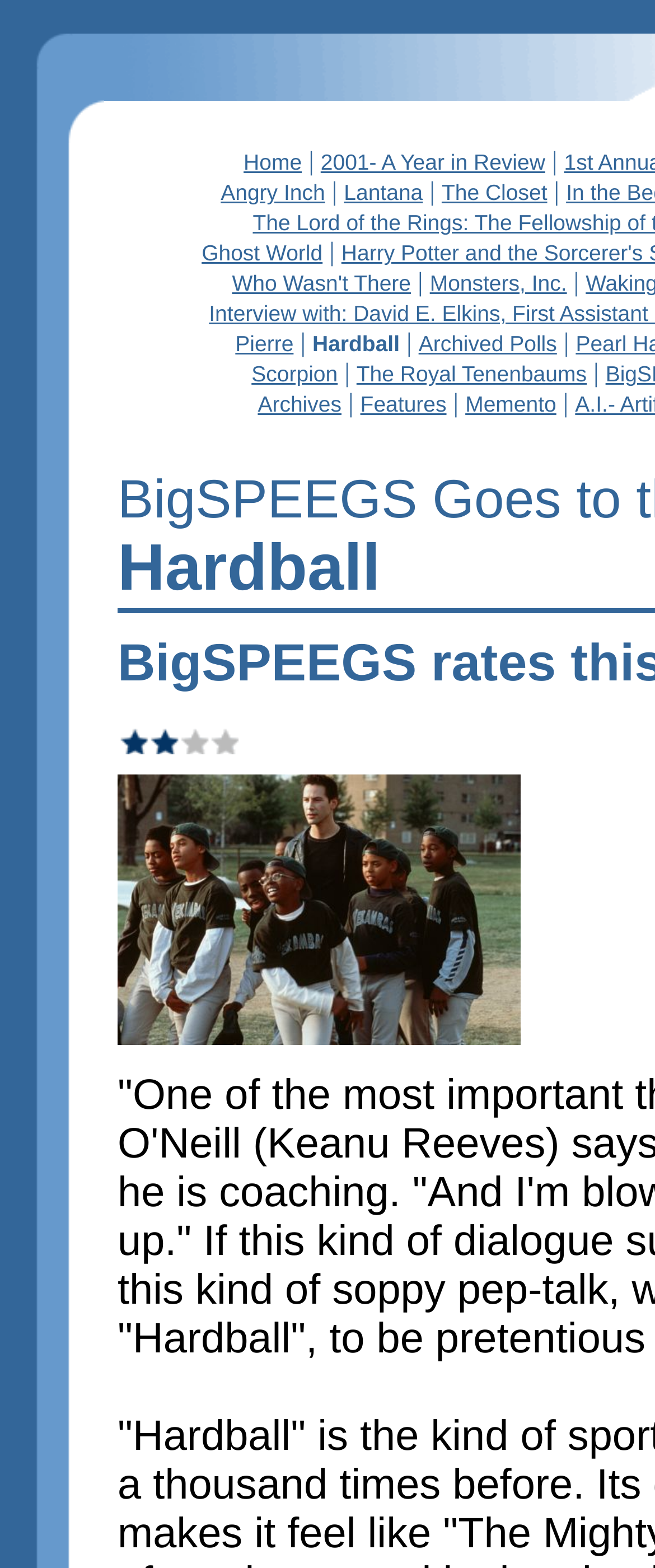Locate the bounding box coordinates of the segment that needs to be clicked to meet this instruction: "Check out Monsters, Inc.".

[0.656, 0.172, 0.865, 0.189]